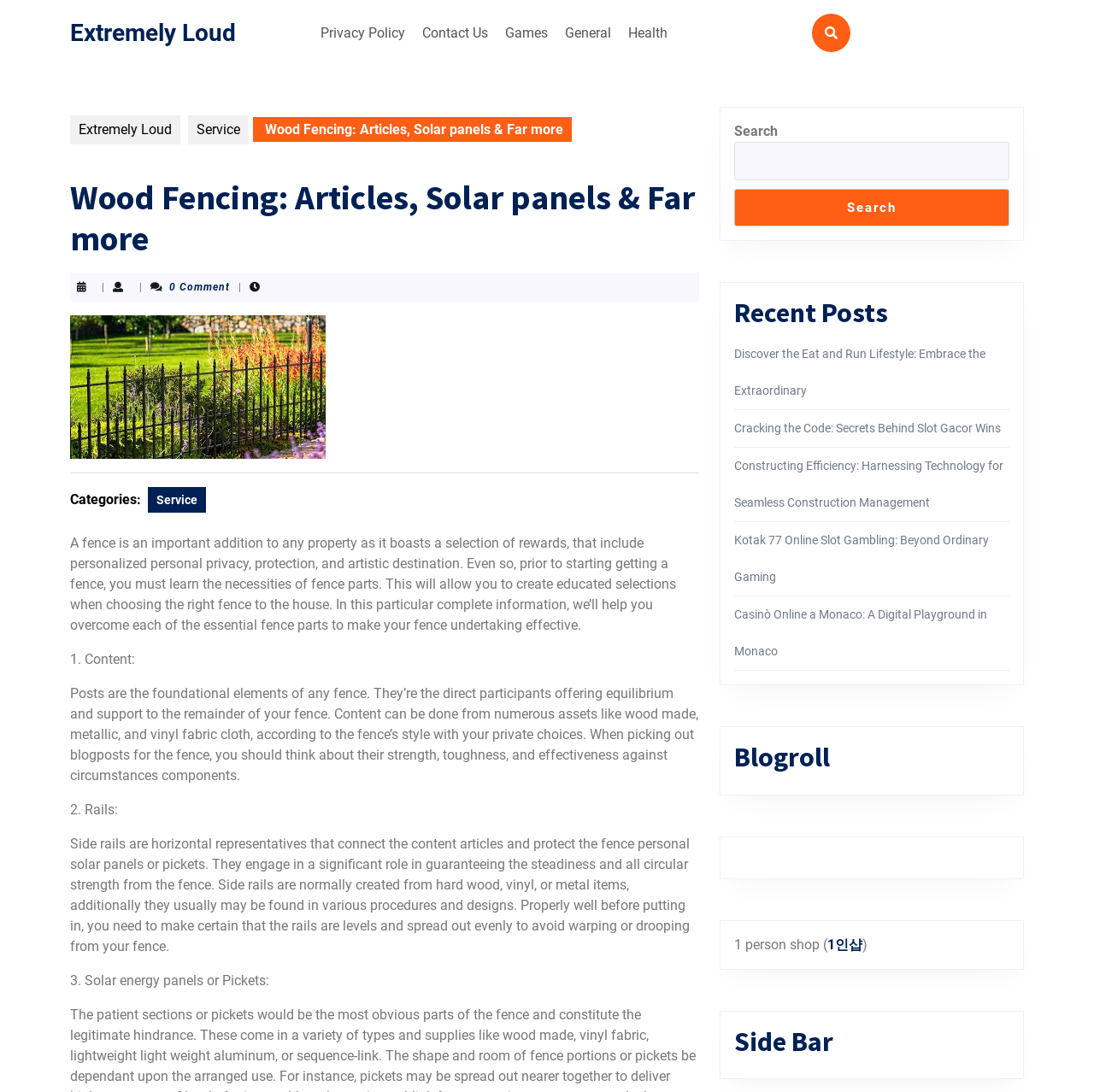Please determine the bounding box coordinates of the element's region to click for the following instruction: "Click the 'Contact Us' link".

[0.38, 0.014, 0.452, 0.046]